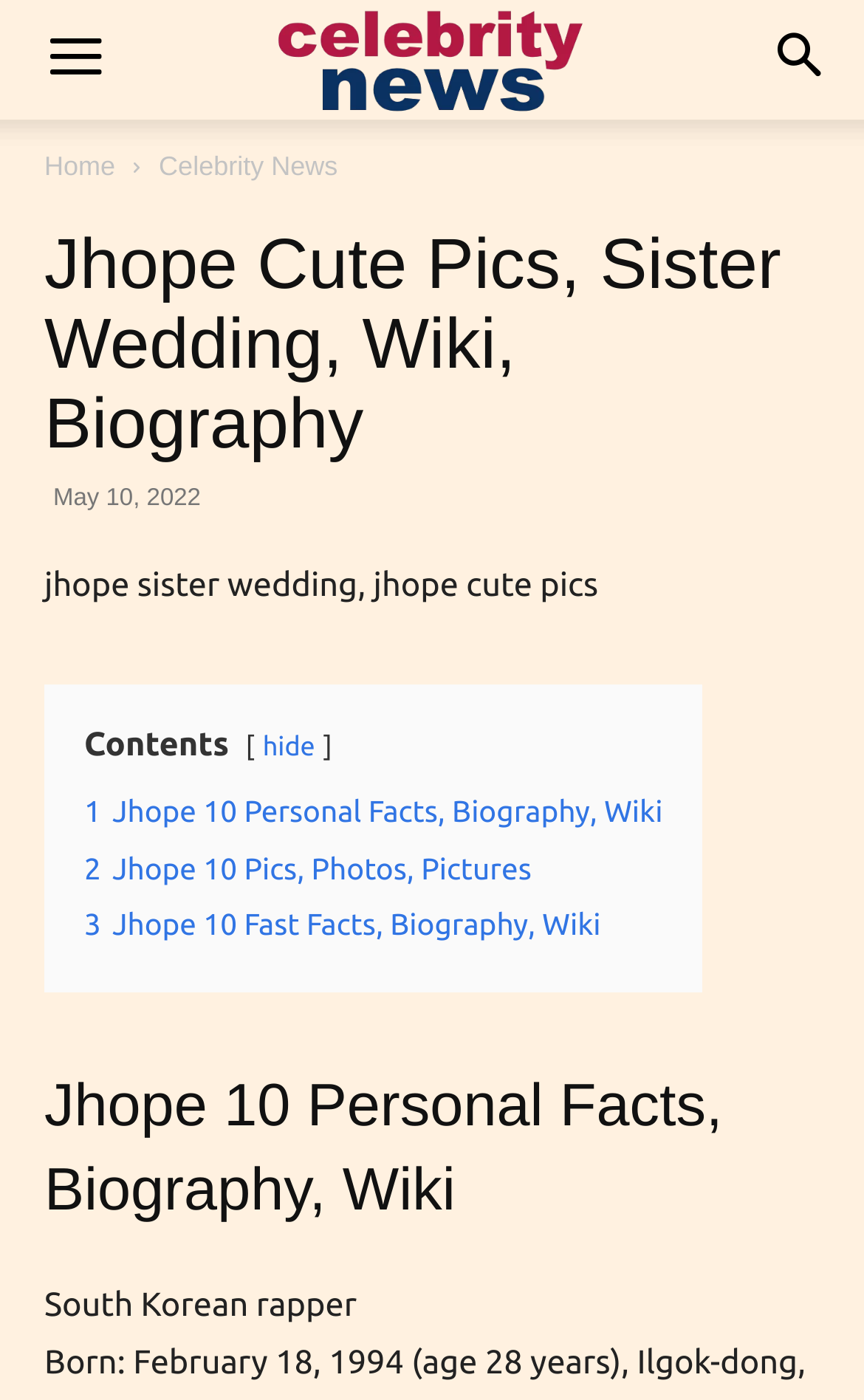Identify the bounding box for the described UI element: "hide".

[0.304, 0.524, 0.365, 0.544]